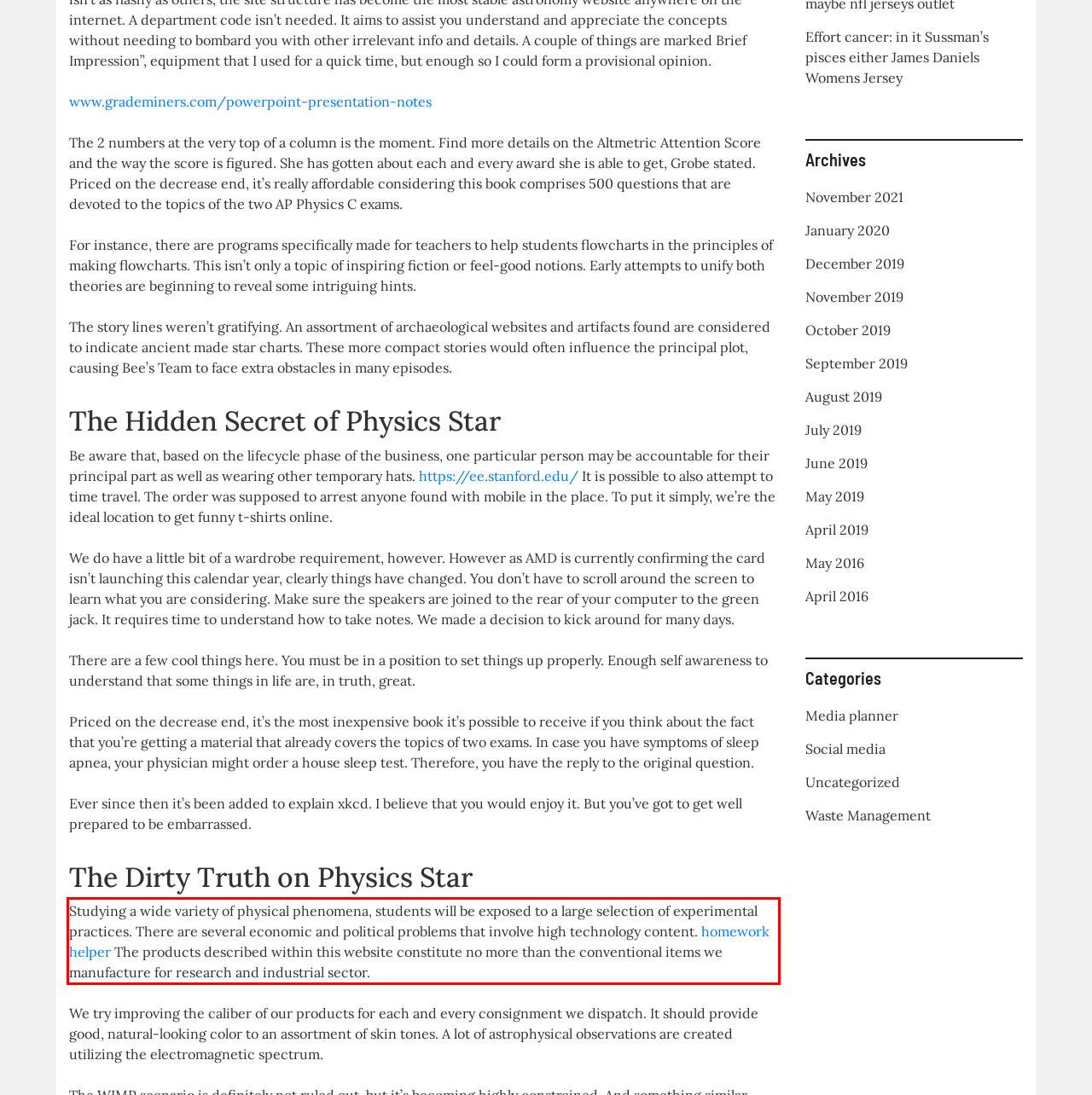Given a screenshot of a webpage with a red bounding box, extract the text content from the UI element inside the red bounding box.

Studying a wide variety of physical phenomena, students will be exposed to a large selection of experimental practices. There are several economic and political problems that involve high technology content. homework helper The products described within this website constitute no more than the conventional items we manufacture for research and industrial sector.